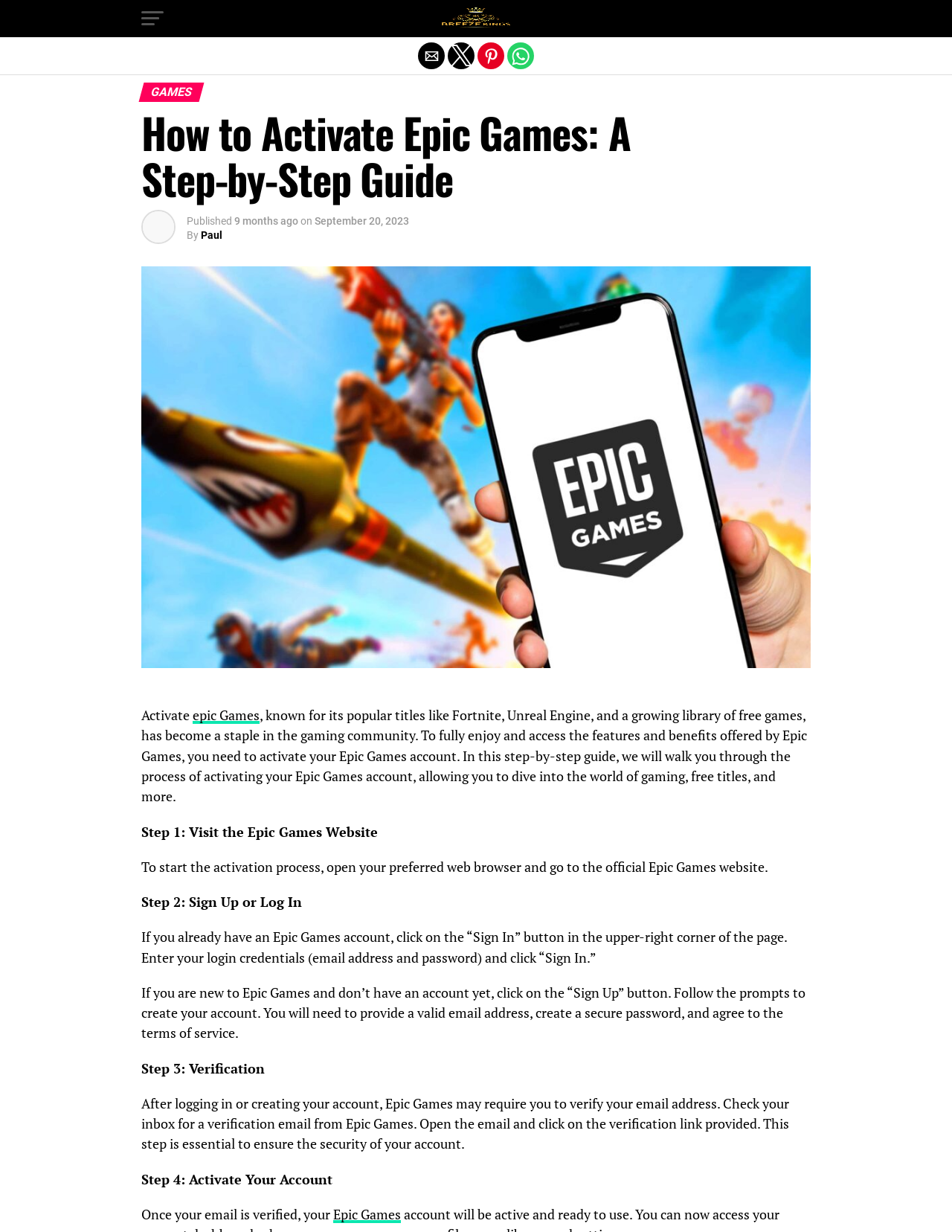Determine the bounding box coordinates of the clickable element to complete this instruction: "Click the 'BREEZEKINGS' link". Provide the coordinates in the format of four float numbers between 0 and 1, [left, top, right, bottom].

[0.464, 0.015, 0.536, 0.027]